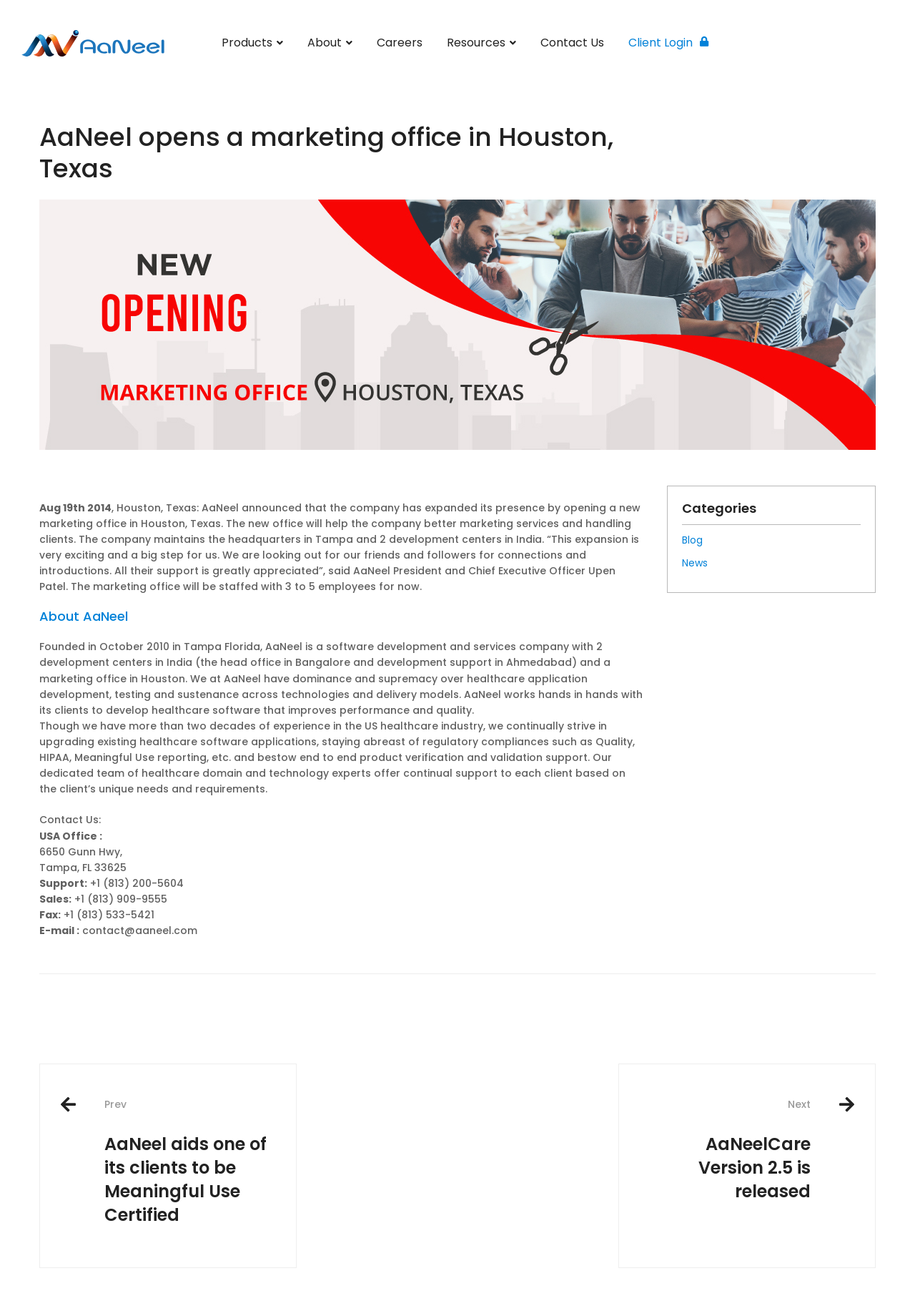Refer to the image and provide a thorough answer to this question:
How many employees will be staffed in the new marketing office initially?

The answer can be found in the article section of the webpage, where it is stated that 'The marketing office will be staffed with 3 to 5 employees for now.'